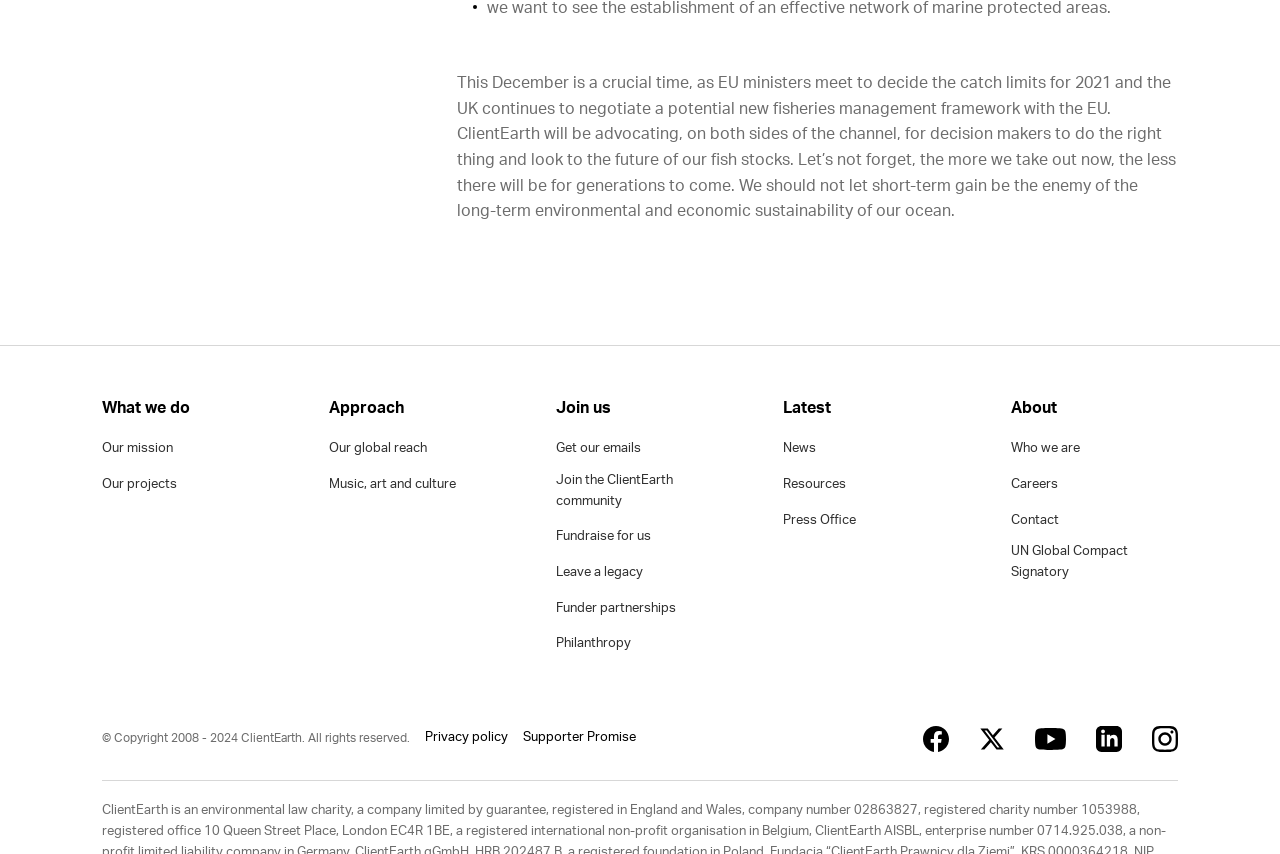What social media platforms is ClientEarth on? Examine the screenshot and reply using just one word or a brief phrase.

Facebook, Twitter, YouTube, LinkedIn, Instagram